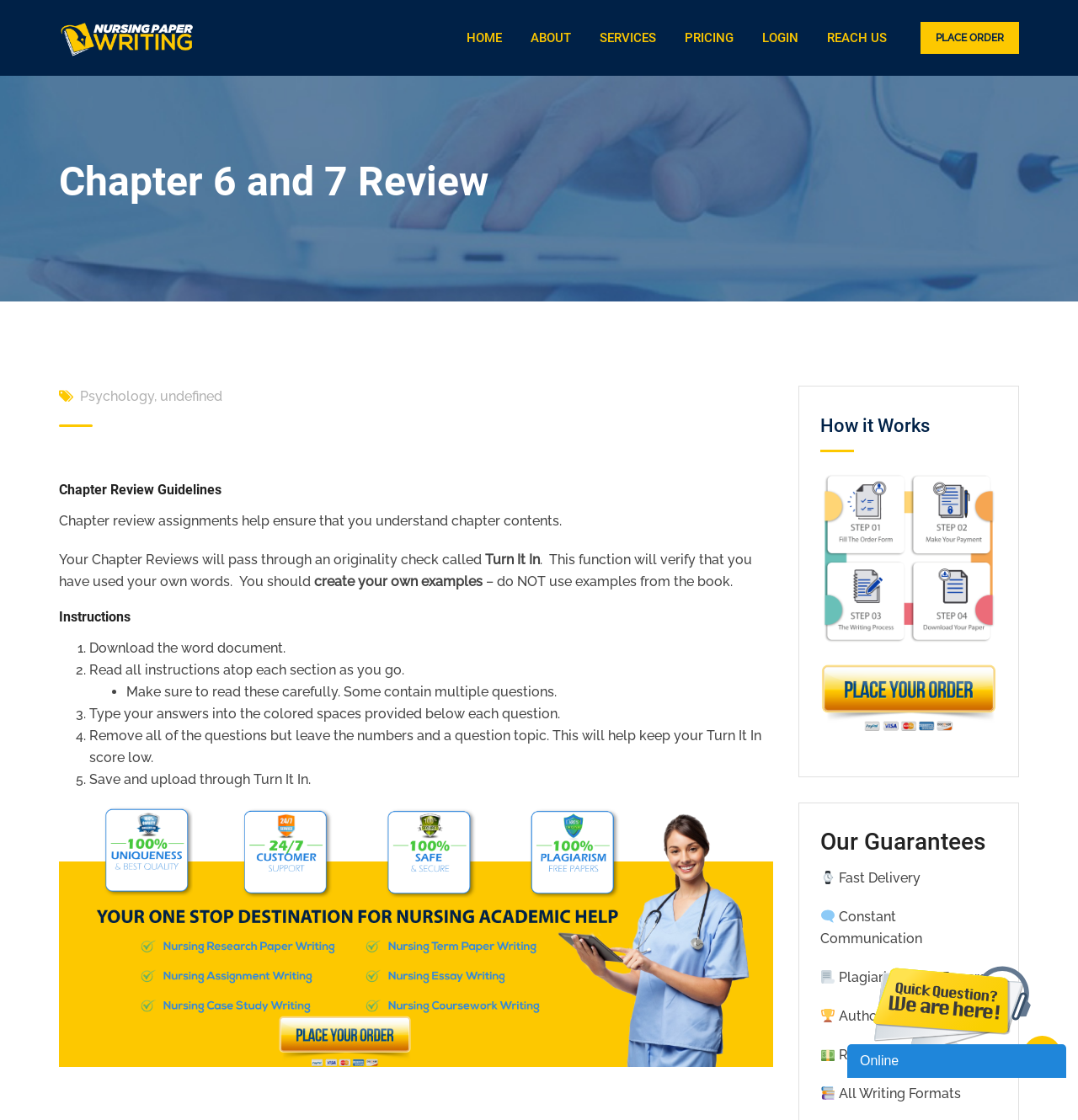Identify the primary heading of the webpage and provide its text.

Chapter 6 and 7 Review